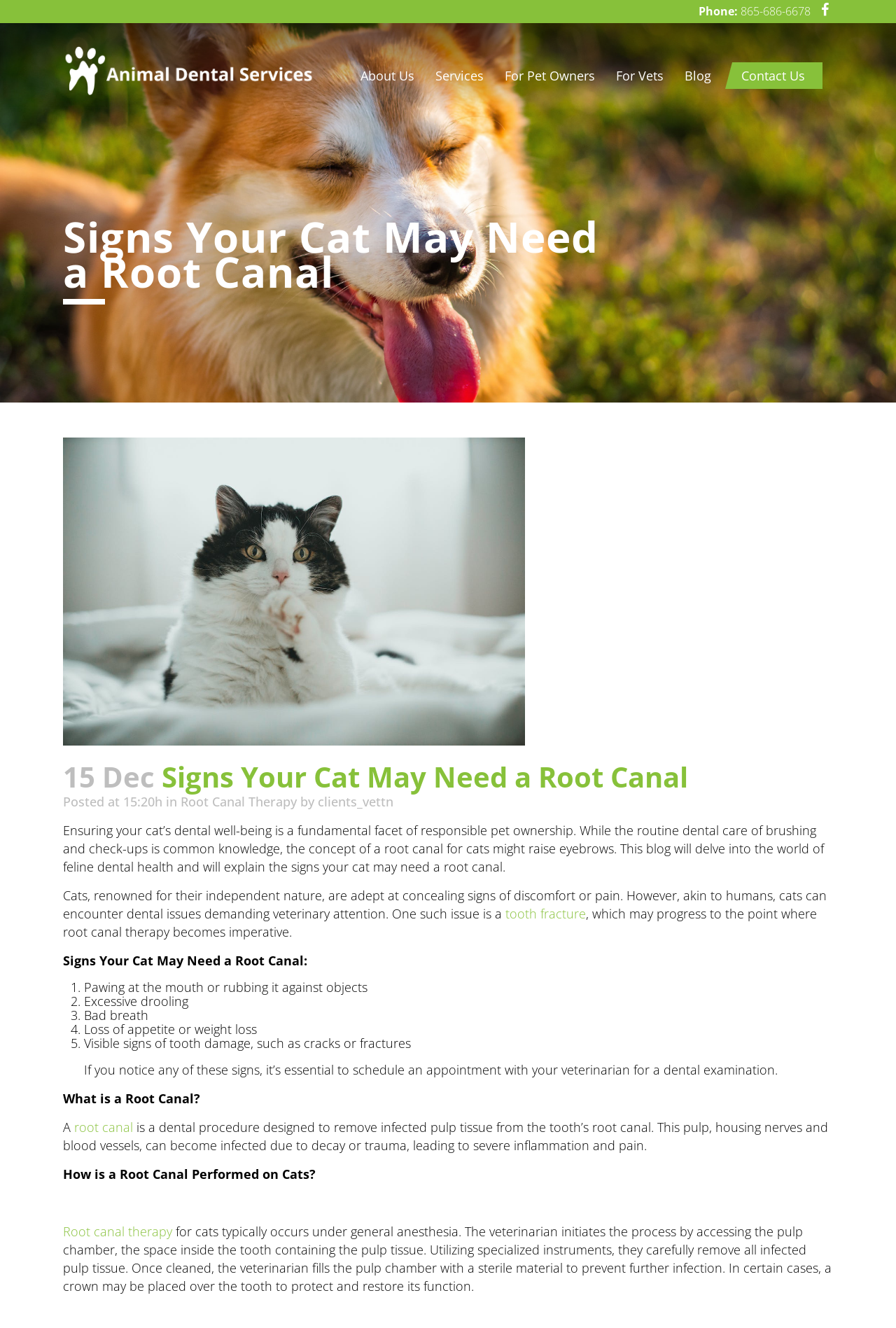Can you identify the bounding box coordinates of the clickable region needed to carry out this instruction: 'Visit the About Us page'? The coordinates should be four float numbers within the range of 0 to 1, stated as [left, top, right, bottom].

[0.391, 0.017, 0.474, 0.096]